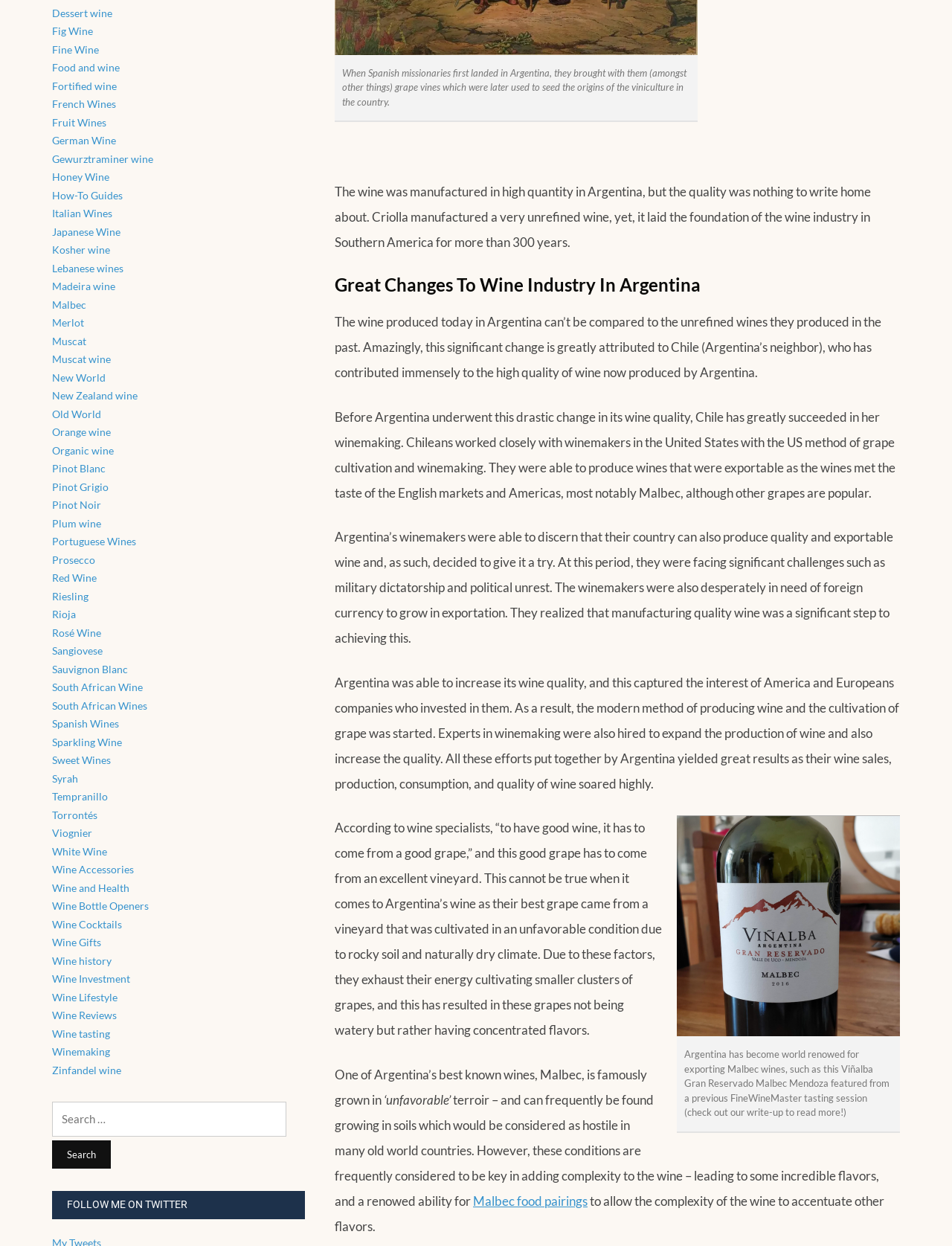What is the purpose of the links at the top of the webpage?
Please provide a comprehensive answer based on the contents of the image.

The links at the top of the webpage appear to be related to various wine-related topics, such as different types of wine, wine regions, and wine-related activities, suggesting that they are meant to provide additional information or resources for users interested in wine.